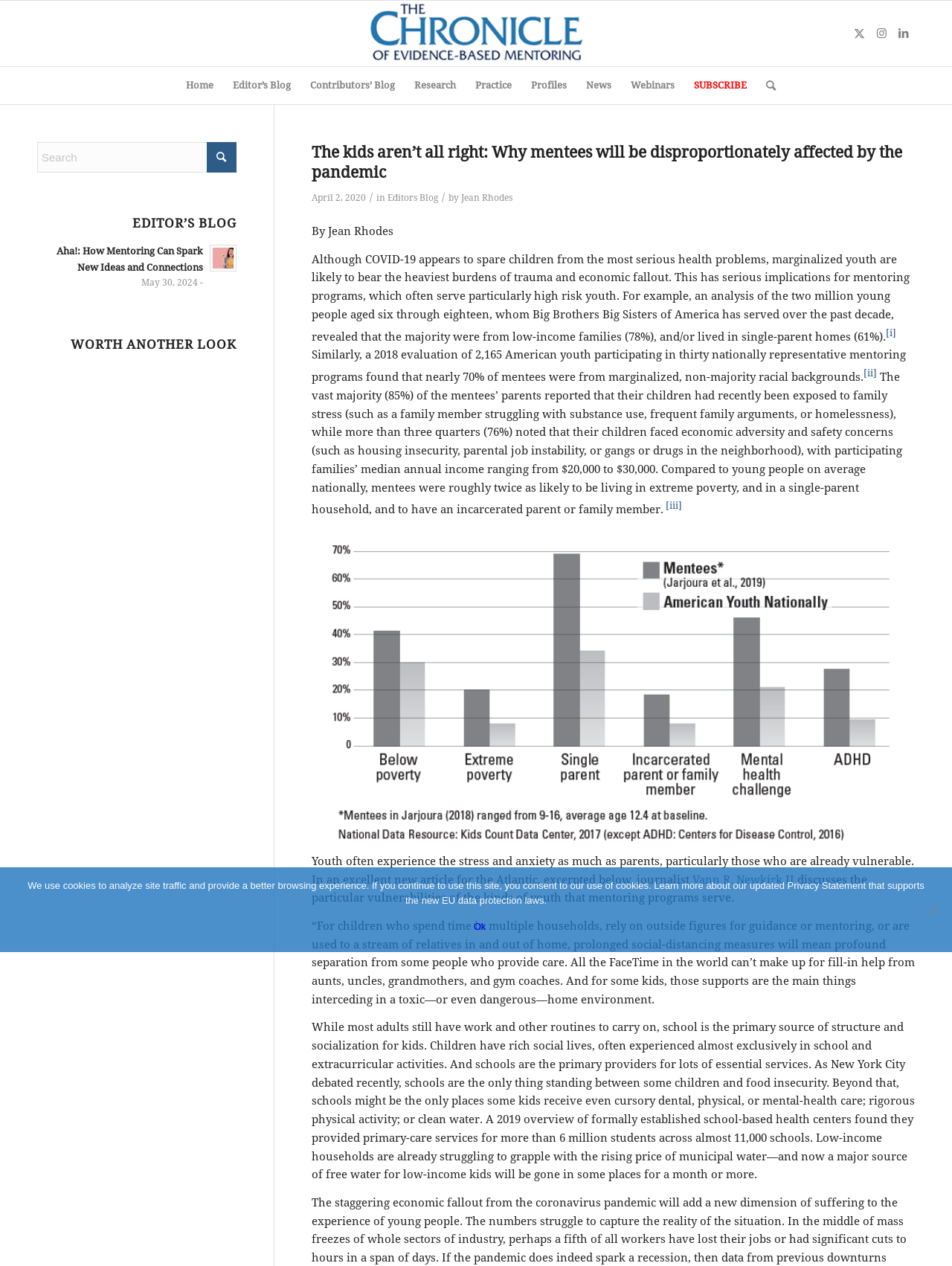Please locate the clickable area by providing the bounding box coordinates to follow this instruction: "View the 'Webinars' page".

[0.652, 0.053, 0.719, 0.082]